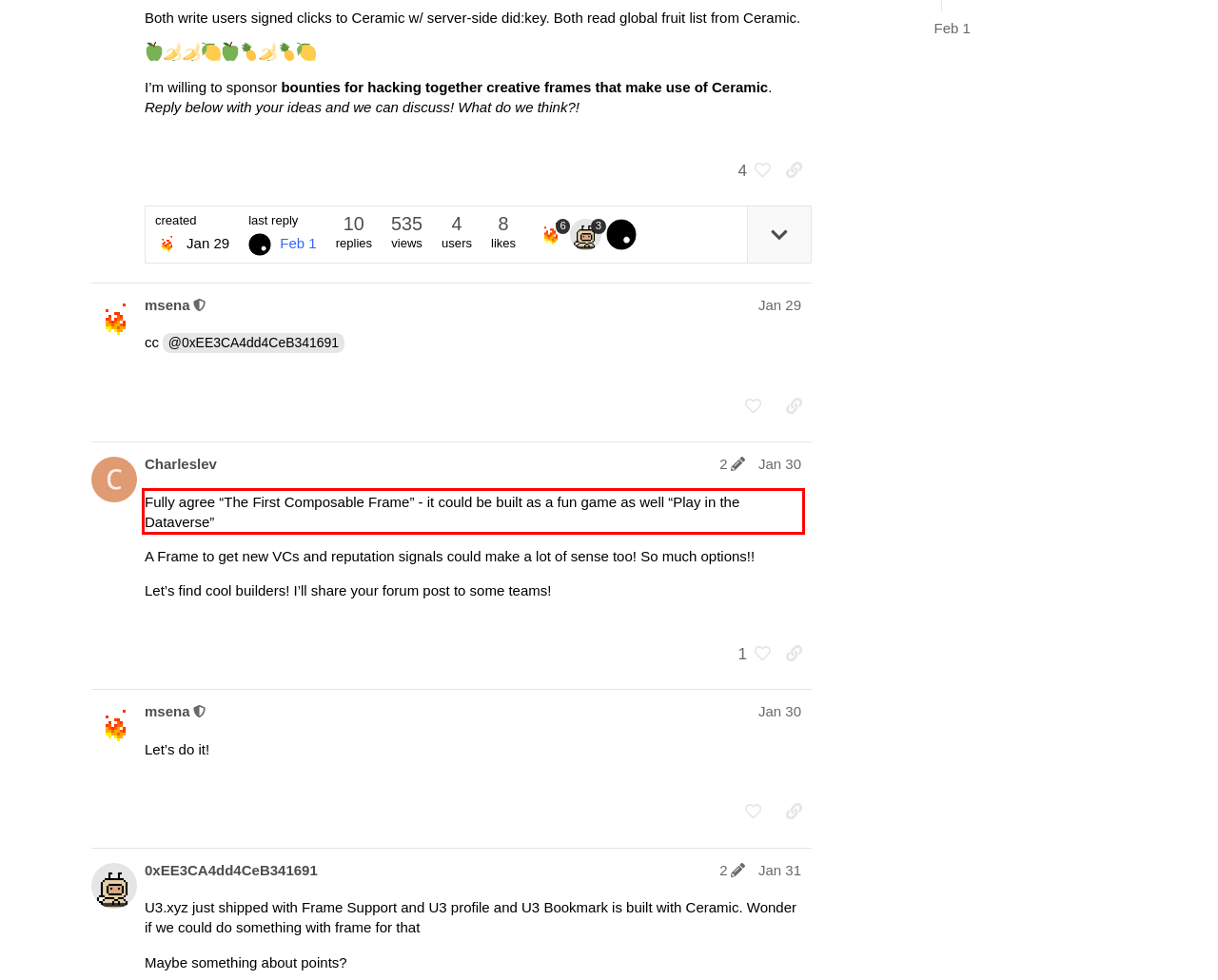Examine the webpage screenshot and use OCR to obtain the text inside the red bounding box.

Fully agree “The First Composable Frame” - it could be built as a fun game as well “Play in the Dataverse”